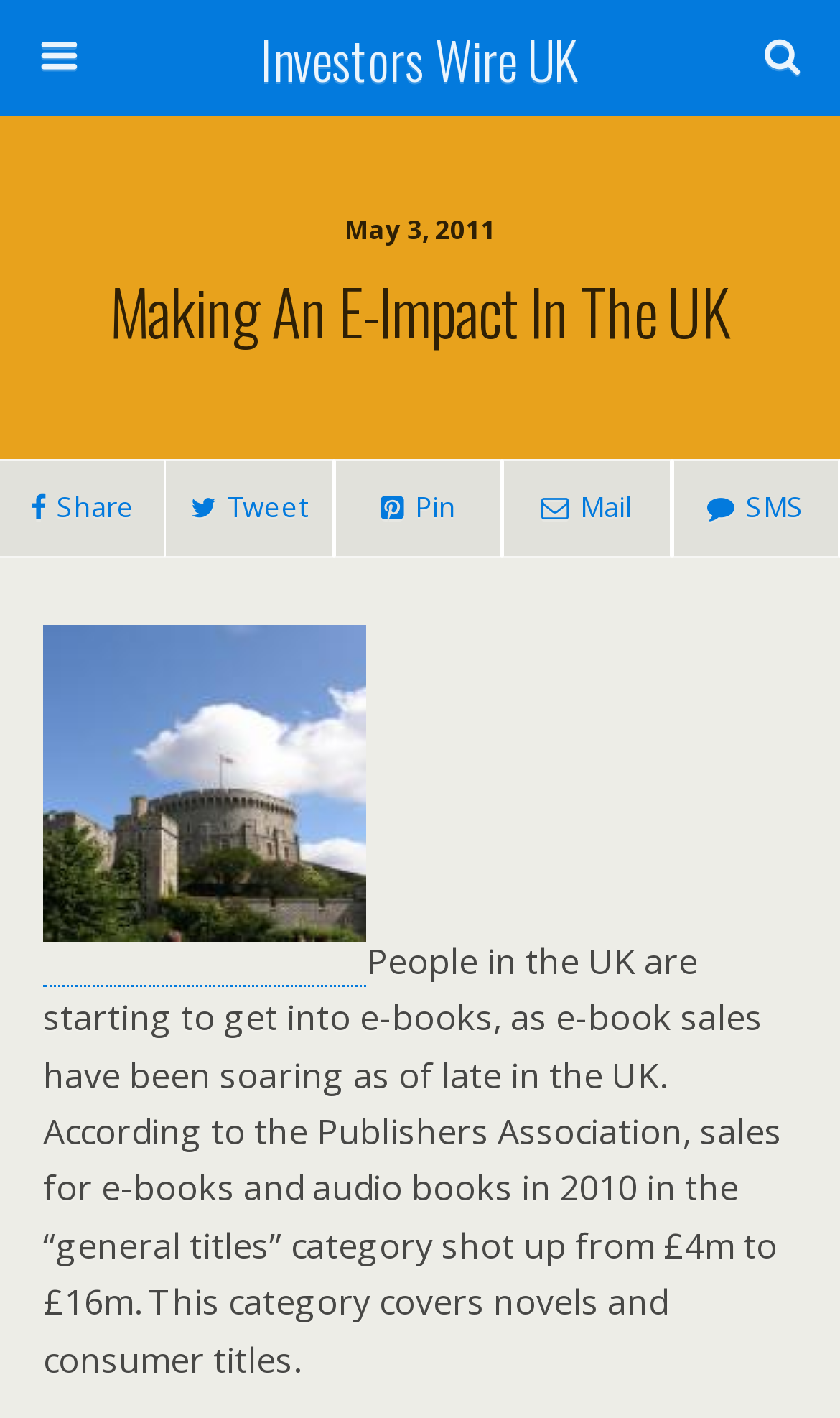Please find the bounding box coordinates of the element that must be clicked to perform the given instruction: "Visit the Investors Wire UK website". The coordinates should be four float numbers from 0 to 1, i.e., [left, top, right, bottom].

[0.16, 0.0, 0.84, 0.082]